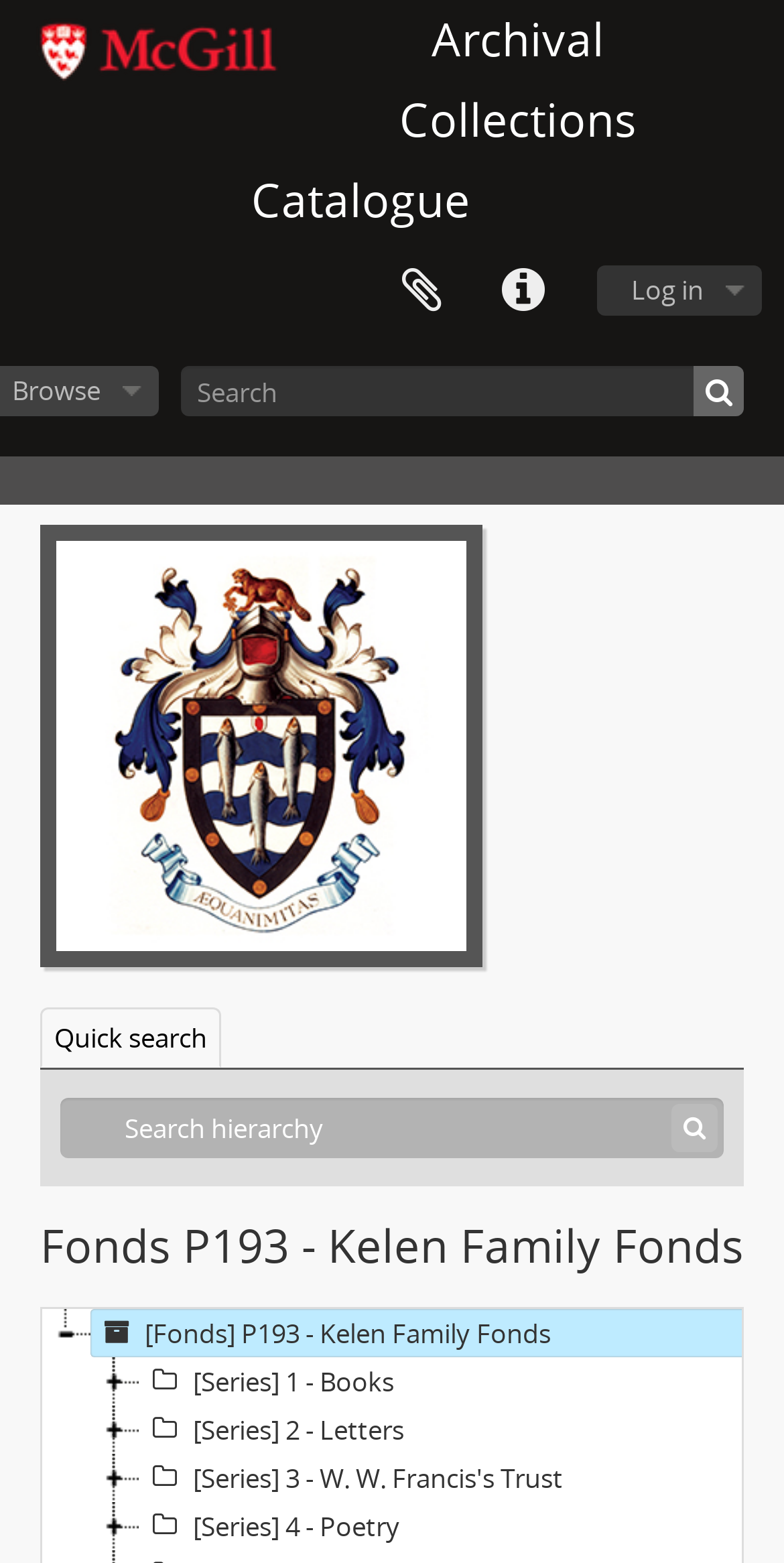Using the provided element description, identify the bounding box coordinates as (top-left x, top-left y, bottom-right x, bottom-right y). Ensure all values are between 0 and 1. Description: Quick search

[0.051, 0.645, 0.282, 0.683]